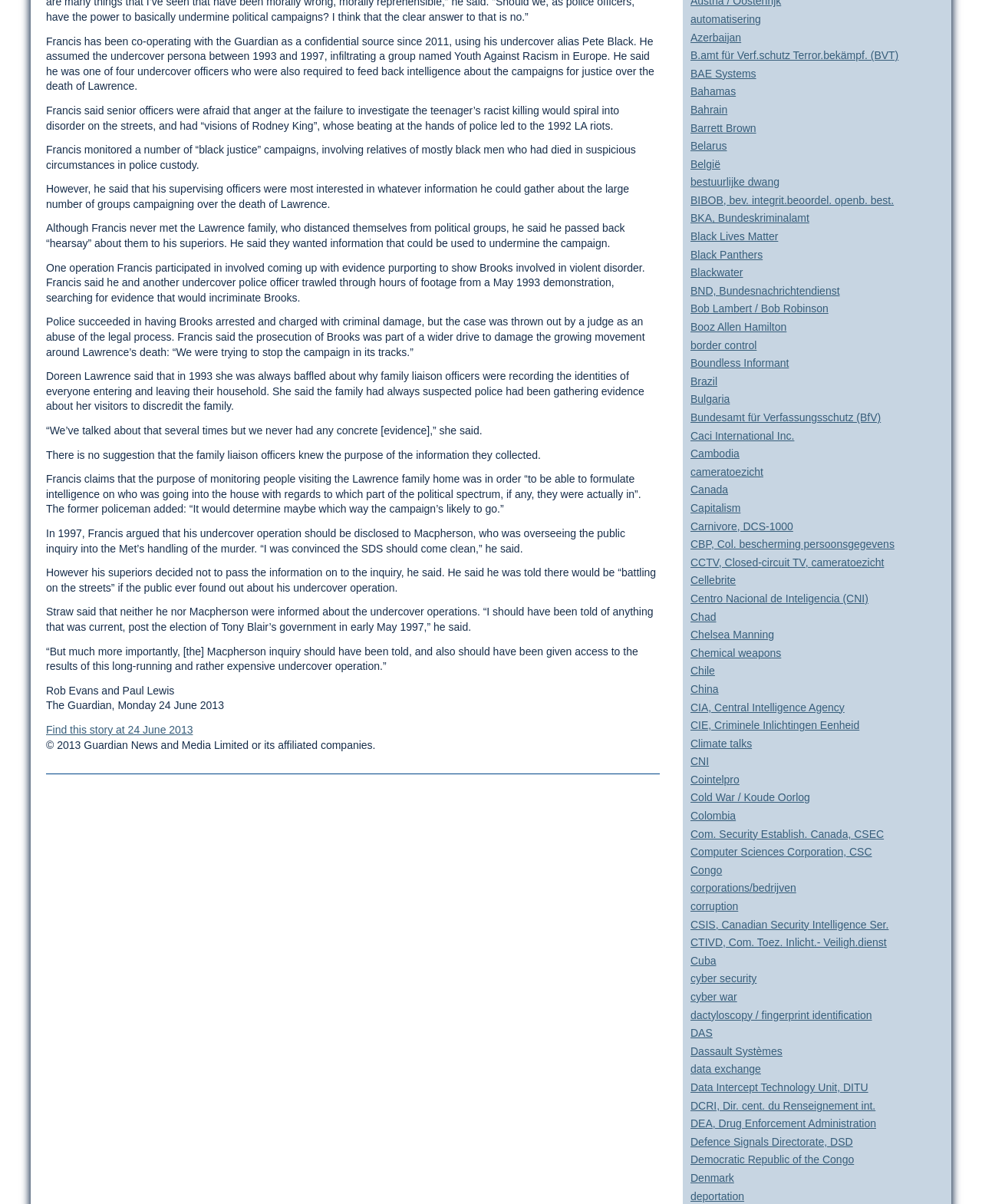Using the format (top-left x, top-left y, bottom-right x, bottom-right y), provide the bounding box coordinates for the described UI element. All values should be floating point numbers between 0 and 1: dactyloscopy / fingerprint identification

[0.703, 0.838, 0.888, 0.848]